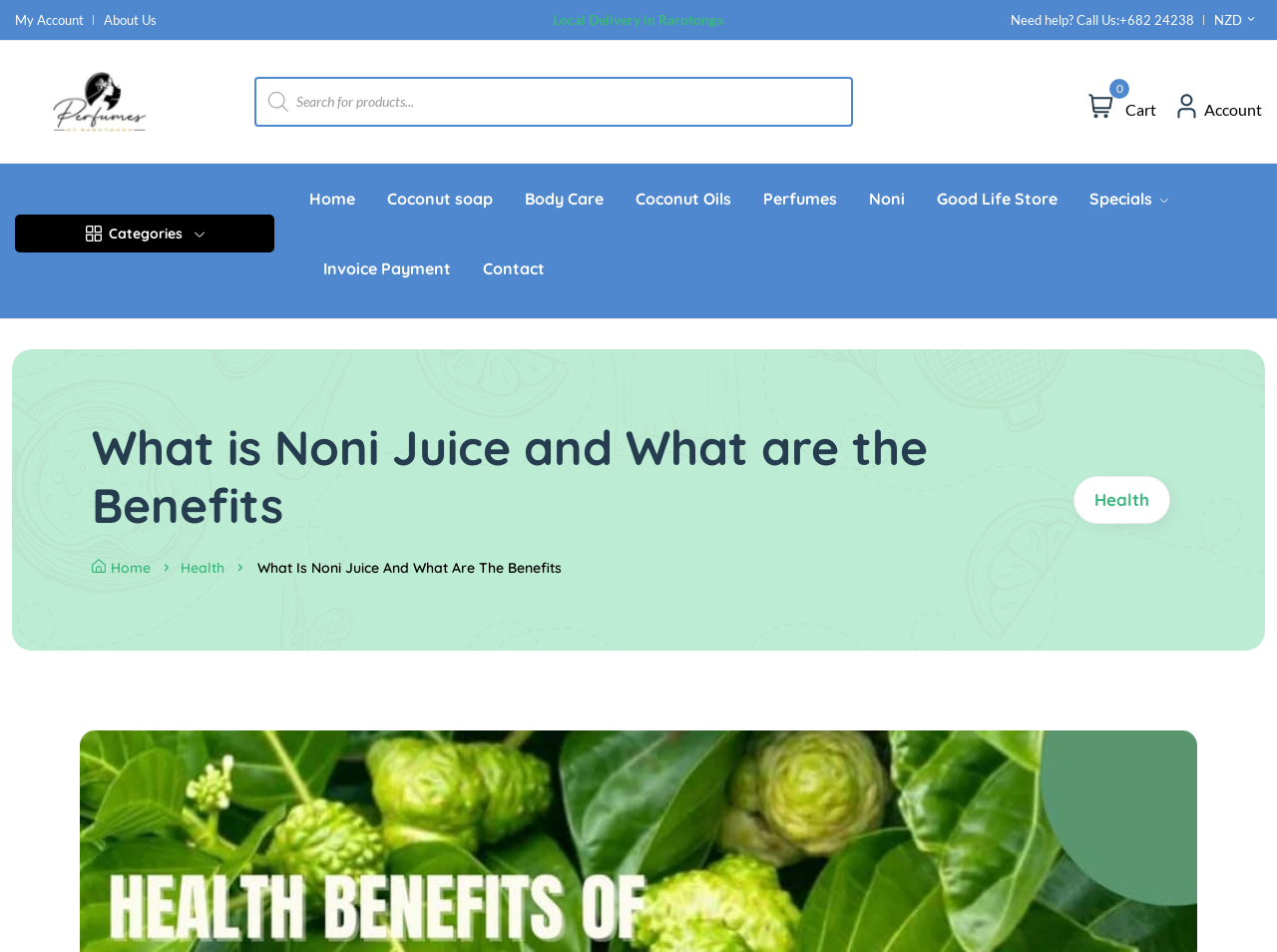Could you identify the text that serves as the heading for this webpage?

What is Noni Juice and What are the Benefits